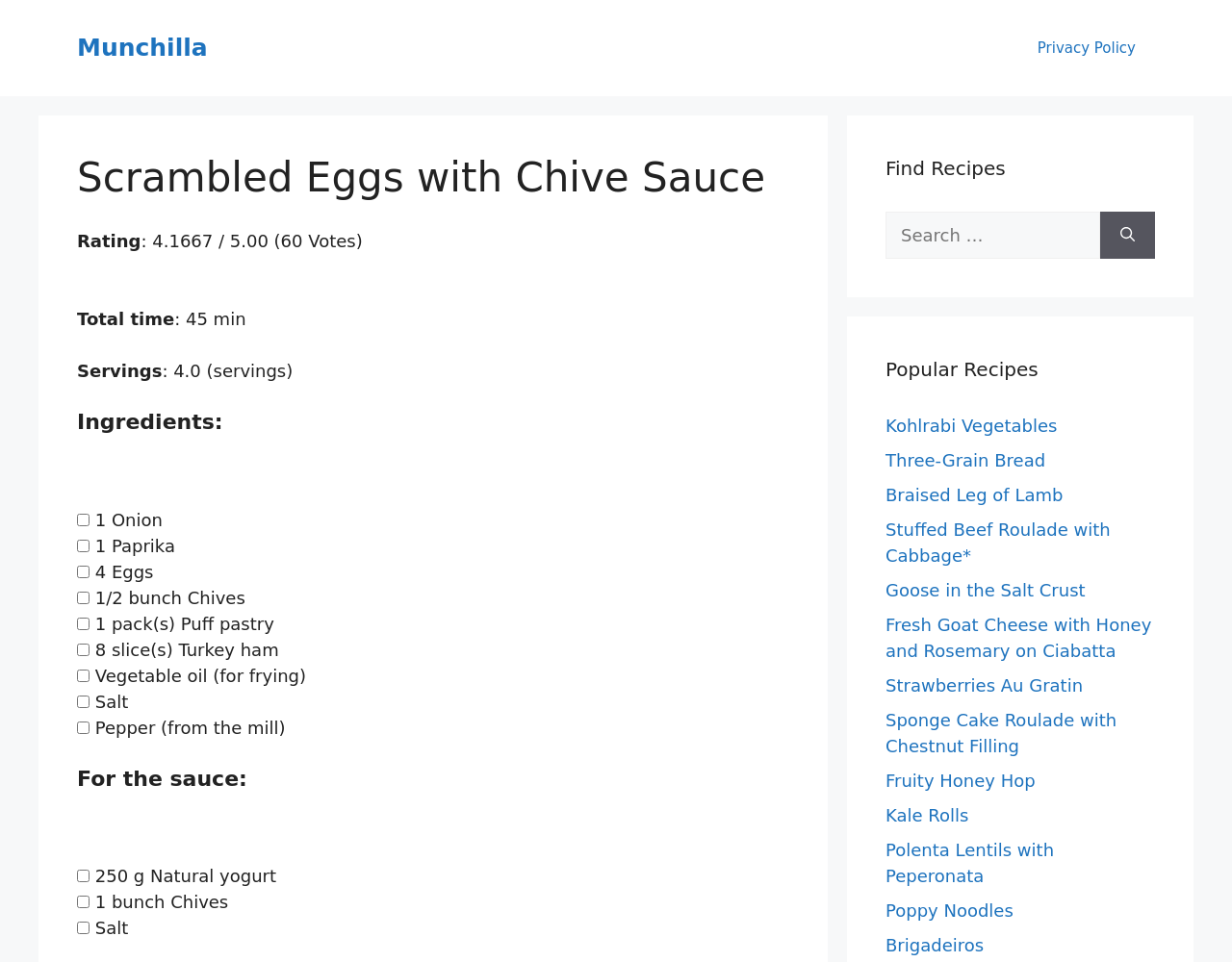How many popular recipes are listed on the webpage?
Please use the visual content to give a single word or phrase answer.

13